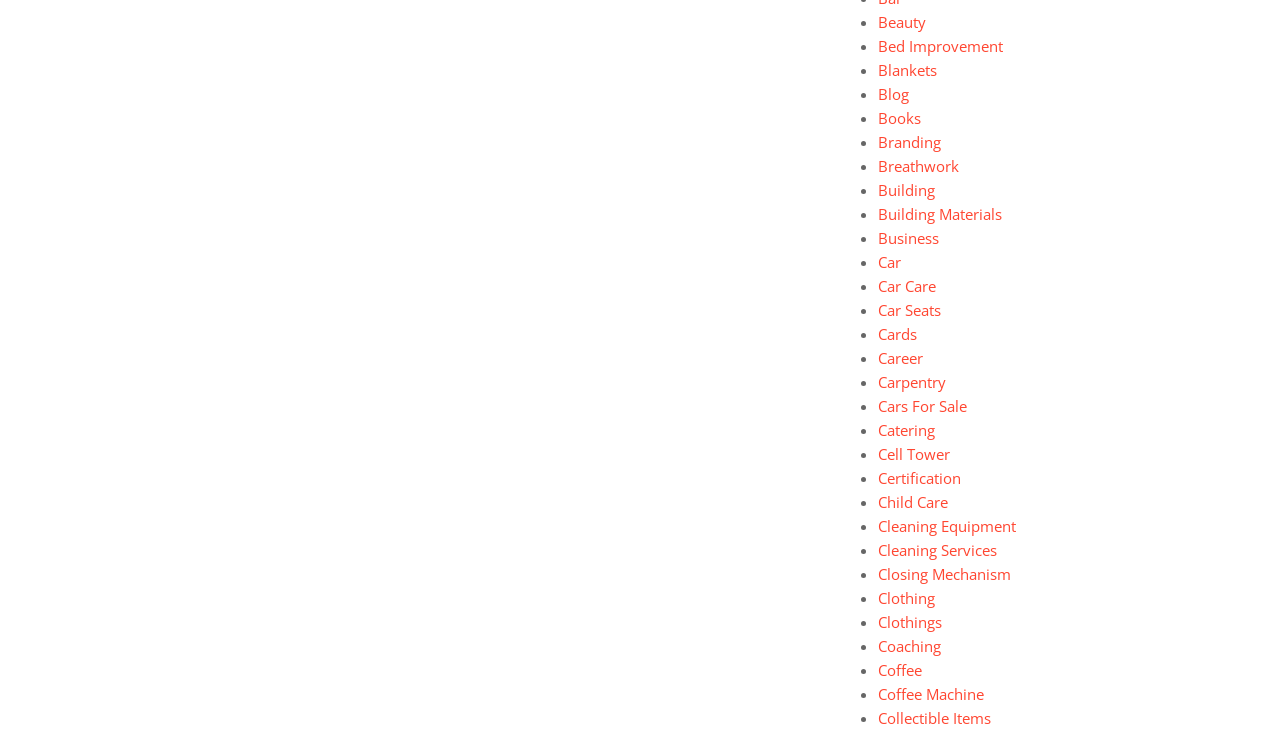Using the webpage screenshot, locate the HTML element that fits the following description and provide its bounding box: "Branding".

[0.686, 0.18, 0.735, 0.207]